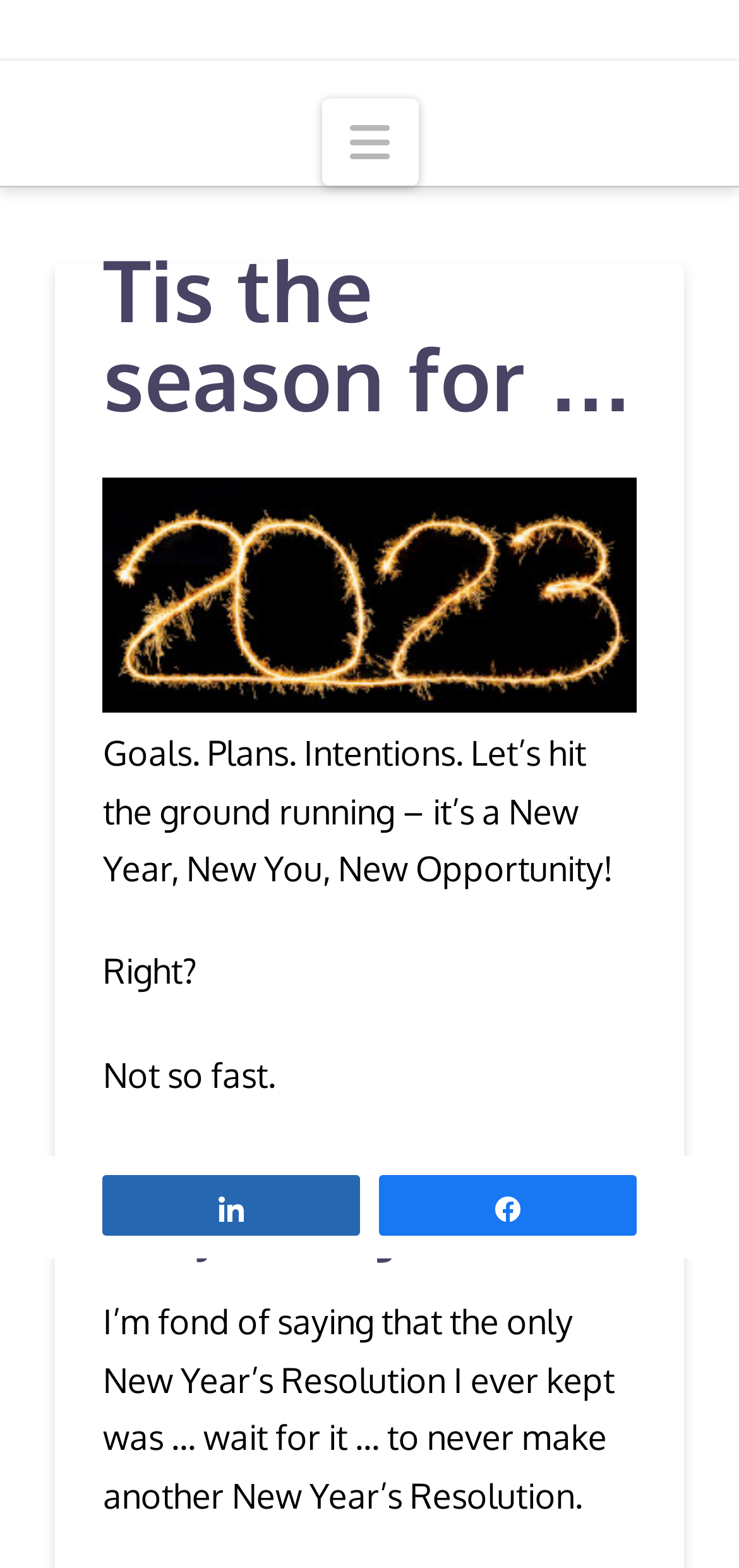What is the author's attitude towards New Year's Resolutions?
Your answer should be a single word or phrase derived from the screenshot.

Sarcastic